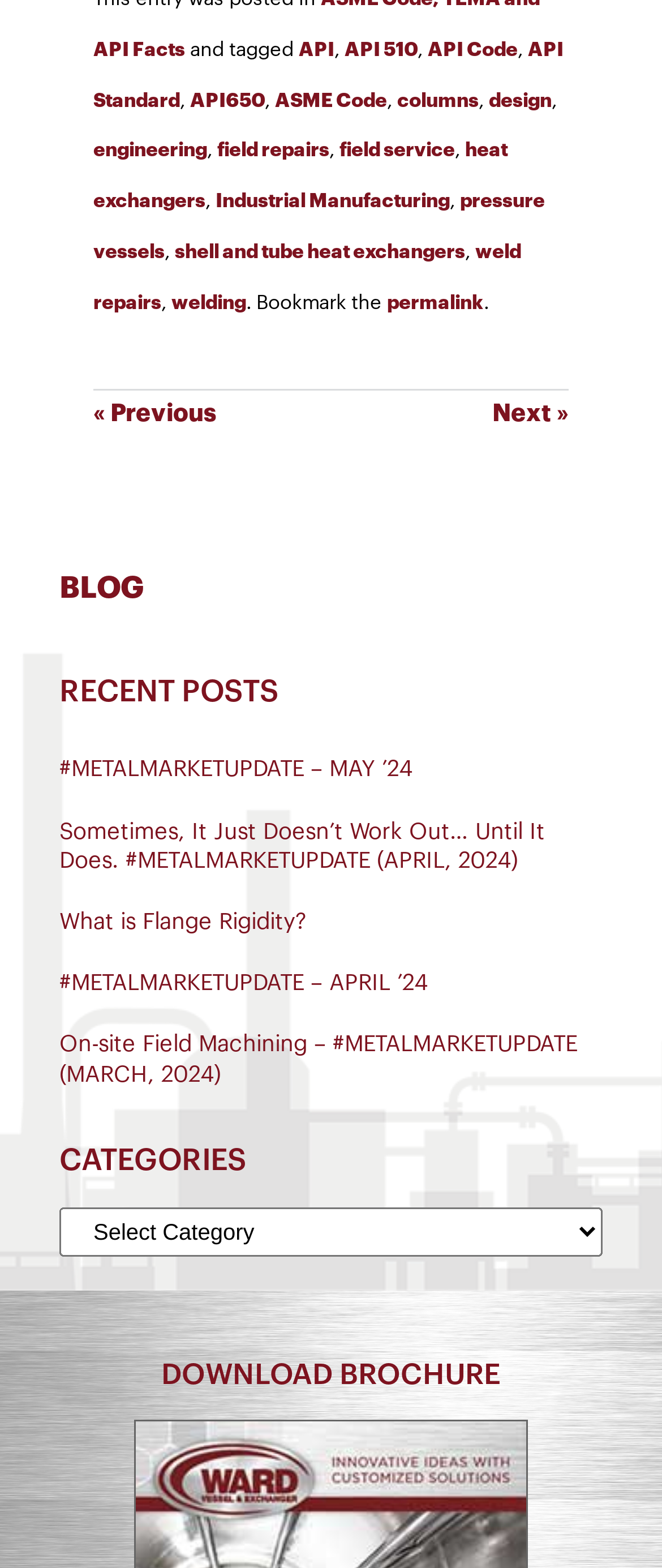Kindly determine the bounding box coordinates of the area that needs to be clicked to fulfill this instruction: "go to previous page".

[0.141, 0.255, 0.326, 0.271]